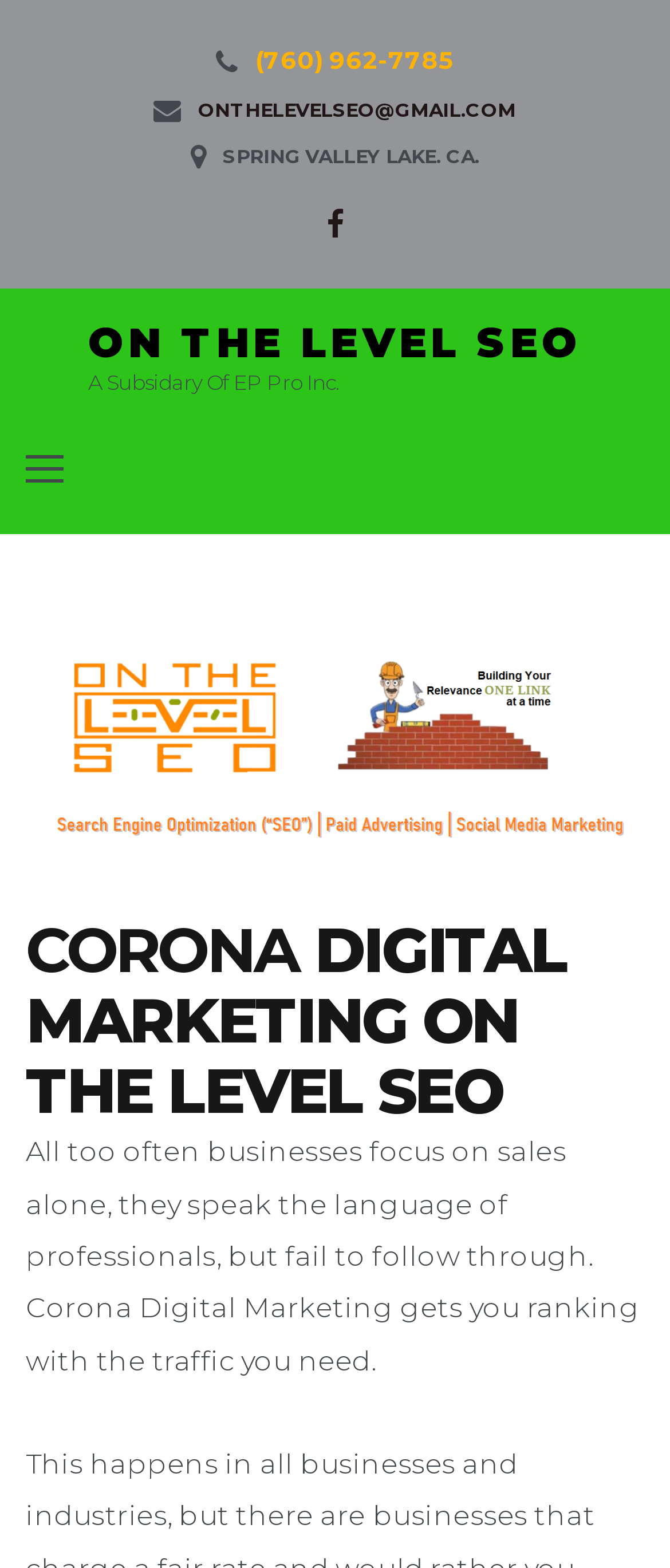Give an in-depth explanation of the webpage layout and content.

The webpage is about On The Level SEO, a digital marketing company based in Corona, CA. At the top, there is a phone number, (760) 962-7785, and an email address, ONTHELEVELSEO@GMAIL.COM, displayed prominently. Below these contact details, the company's location, SPRING VALLEY LAKE, CA, is mentioned.

On the left side, there is a navigation menu with a button that can be expanded. Above this button, the company name, ON THE LEVEL SEO, is displayed as a link. Next to it, a subtitle, A Subsidary Of EP Pro Inc., is written.

On the right side, there are social media links, including a Facebook link represented by an icon. Below these links, the company name, Corona Digital Marketing, is displayed as a heading. This heading is accompanied by an image with the same name.

The main content of the webpage is a paragraph that describes the company's approach to digital marketing. It explains that many businesses focus solely on sales, but fail to deliver. Corona Digital Marketing, on the other hand, helps businesses rank higher and attract the necessary traffic. This paragraph is located below the company name and image.